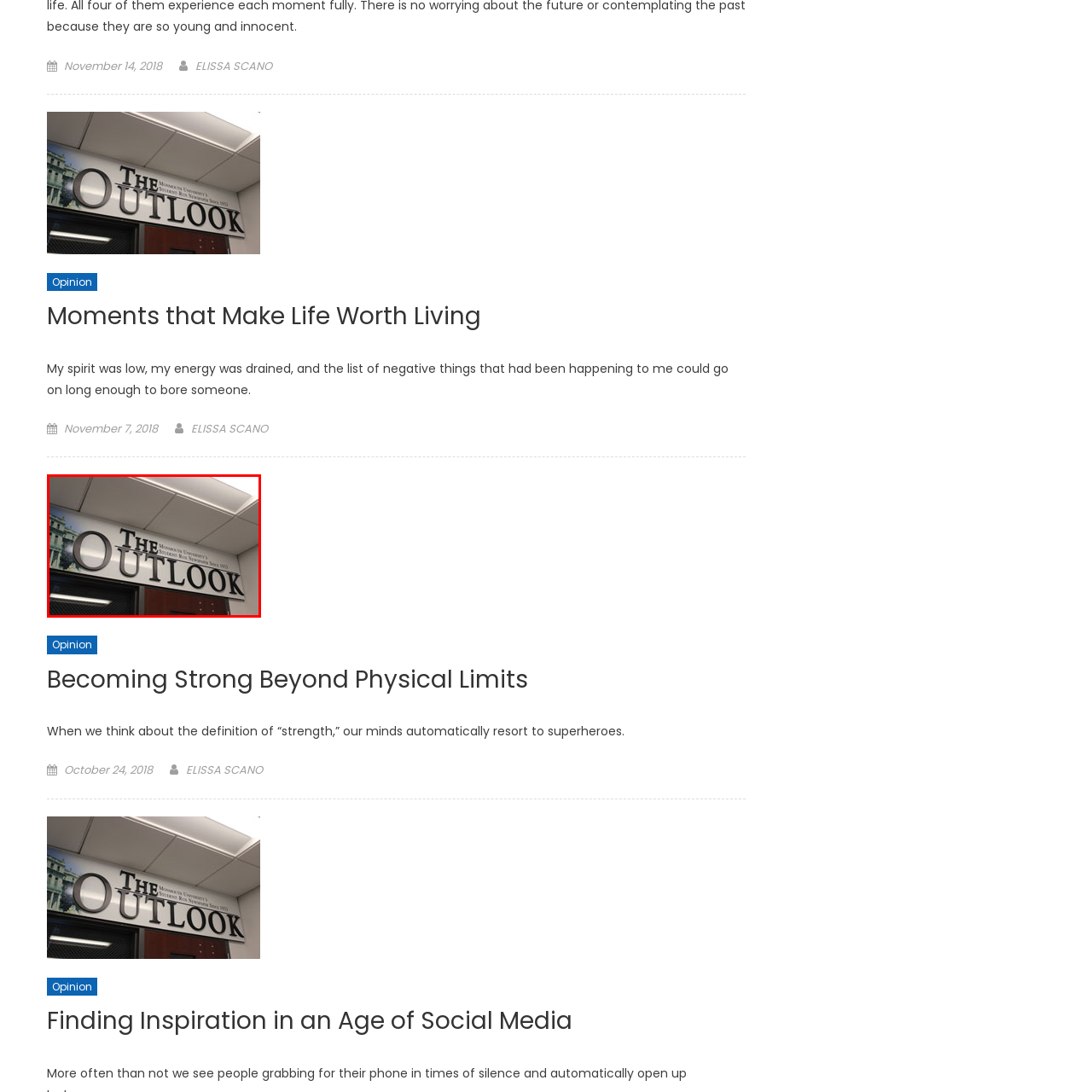Create a detailed description of the image enclosed by the red bounding box.

The image features a prominent sign for "The OUTLOOK," which is identified as the student-run newspaper of Monmouth University. This sign is displayed above an entrance, showcasing the publication's name in bold, capitalized letters, creating a strong visual impact. Below the title, there is additional text that states "Monmouth University's Student Run Newspaper Since 1931," highlighting the paper's long-standing history and connection to the university community. The design of the sign, coupled with the institutional colors, emphasizes the pride and identity associated with student journalism at Monmouth University.